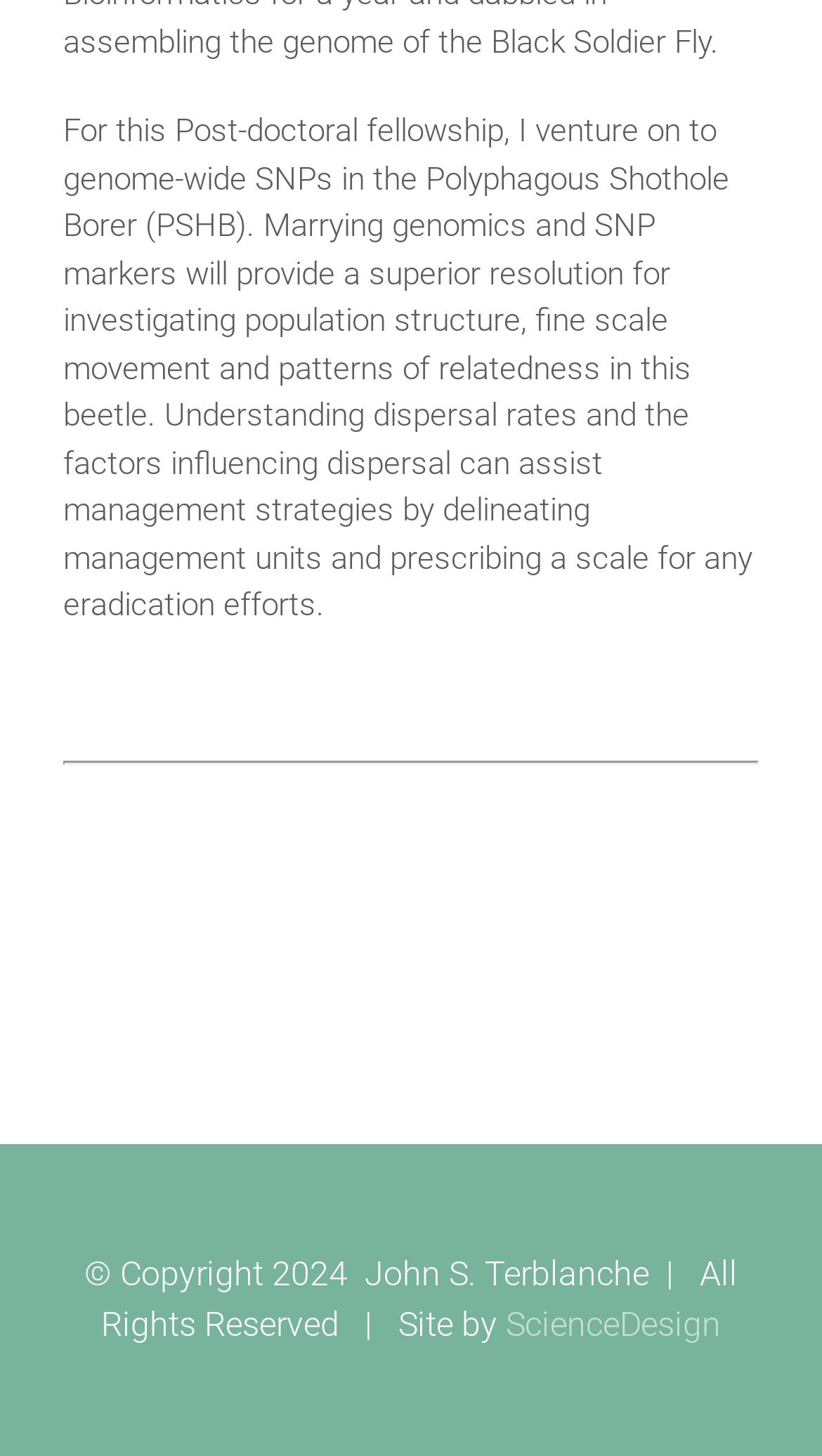Determine the bounding box coordinates for the HTML element mentioned in the following description: "ScienceDesign". The coordinates should be a list of four floats ranging from 0 to 1, represented as [left, top, right, bottom].

[0.615, 0.896, 0.877, 0.923]